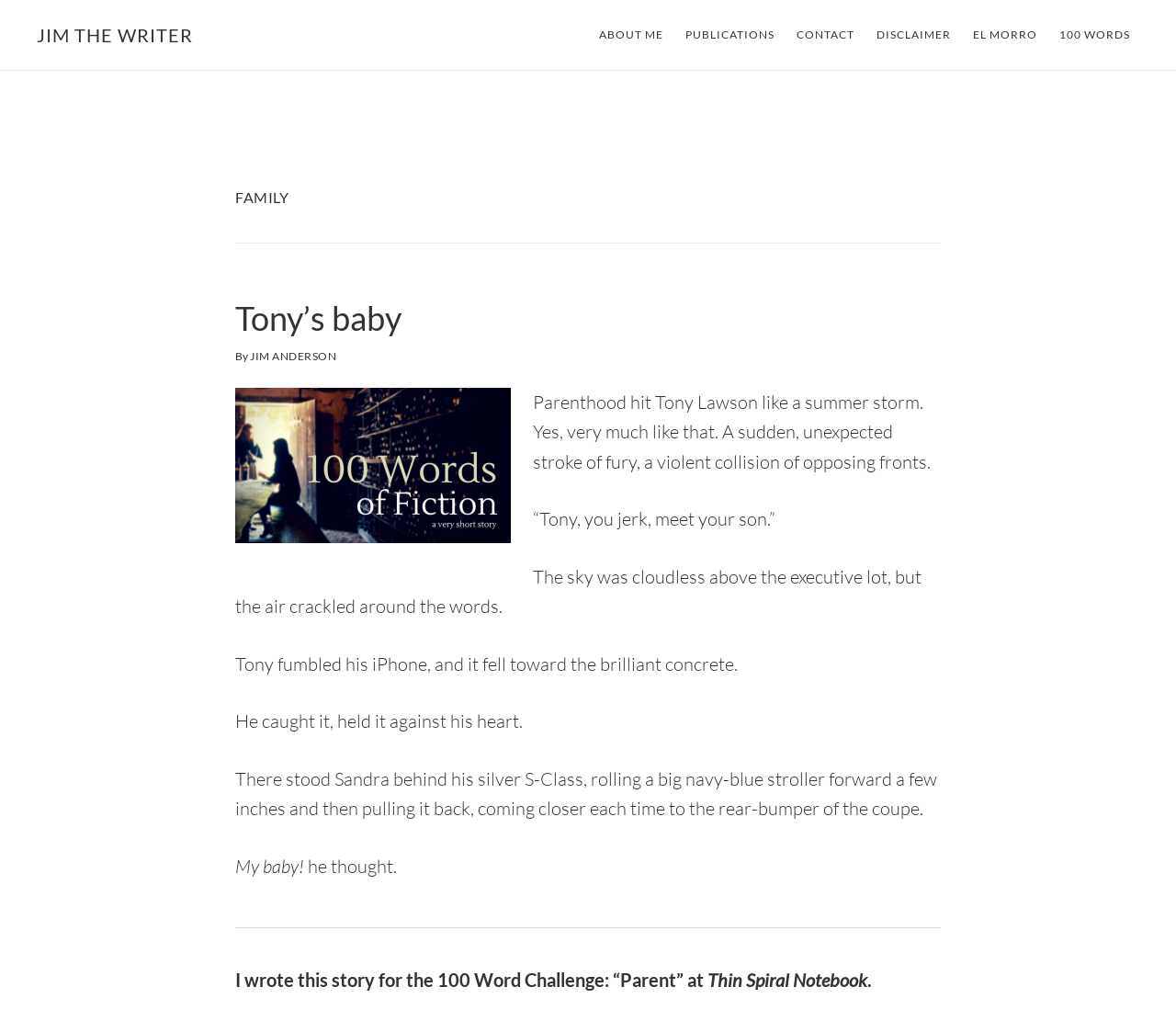Generate a comprehensive description of the webpage.

The webpage is about a writer's family and features a short story. At the top, there is a link to "Skip to main content". Below that, a heading "JIM THE WRITER" is displayed, which is also a link. 

On the top right, a navigation menu labeled "Main" is located, containing six links: "ABOUT ME", "PUBLICATIONS", "CONTACT", "DISCLAIMER", "EL MORRO", and "100 WORDS". 

The main content of the page is divided into two sections. The first section has a heading "FAMILY" and contains a subheading "Tony’s baby", which is also a link. Below that, there is a brief description of the story, followed by a poster image related to "100 words of fiction". 

The second section of the main content is a short story about Tony Lawson becoming a father. The story is divided into several paragraphs, describing Tony's reaction to the news and his encounter with his son and the mother, Sandra. The story is written in a descriptive and emotive style, with vivid imagery and dialogue. 

At the bottom of the page, there is a separator line, followed by a note from the writer explaining that the story was written for the "100 Word Challenge: “Parent”" at Thin Spiral Notebook.